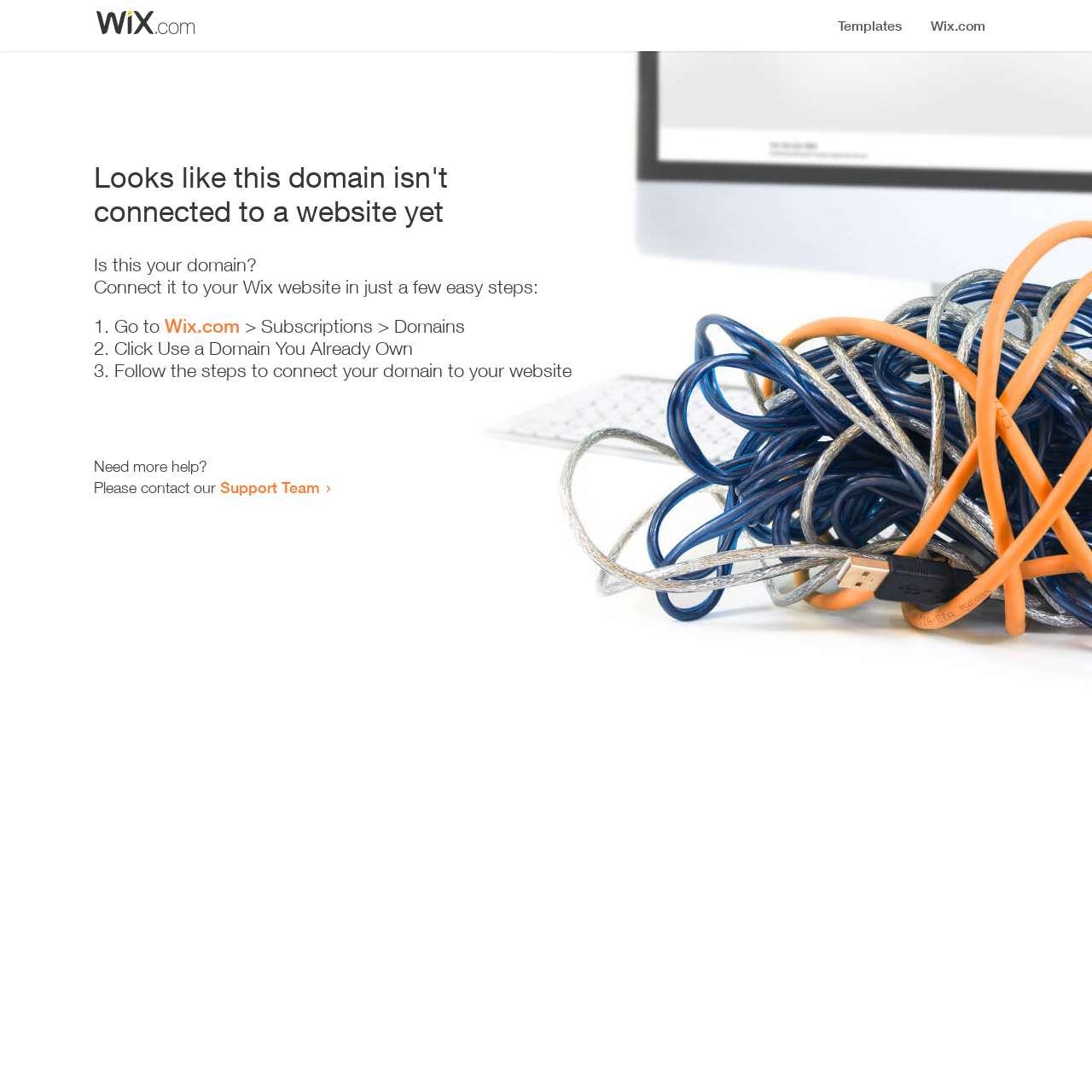Provide a one-word or short-phrase response to the question:
How many steps are required to connect the domain?

3